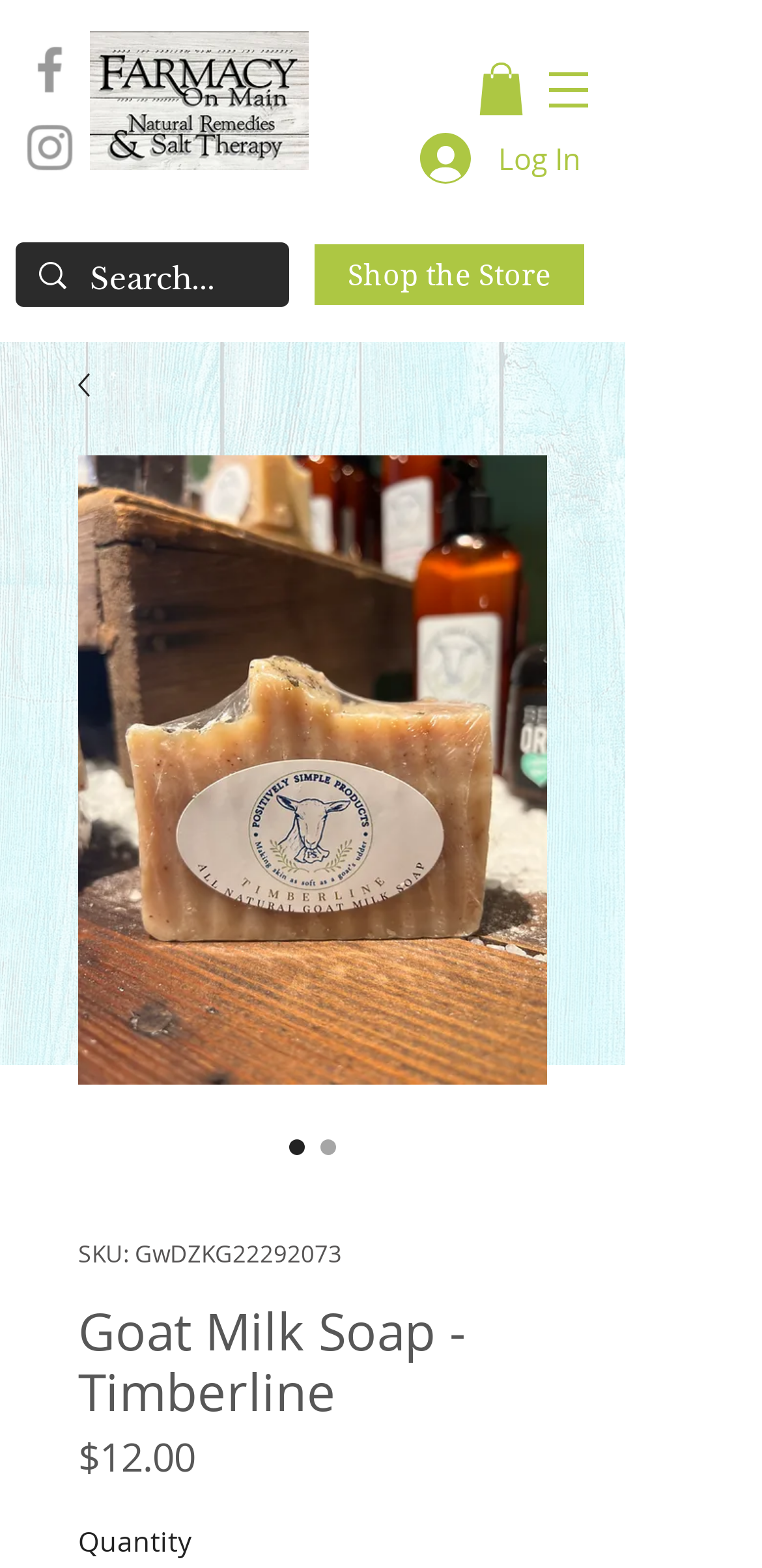Identify the bounding box for the described UI element. Provide the coordinates in (top-left x, top-left y, bottom-right x, bottom-right y) format with values ranging from 0 to 1: Shop the Store

[0.41, 0.155, 0.769, 0.196]